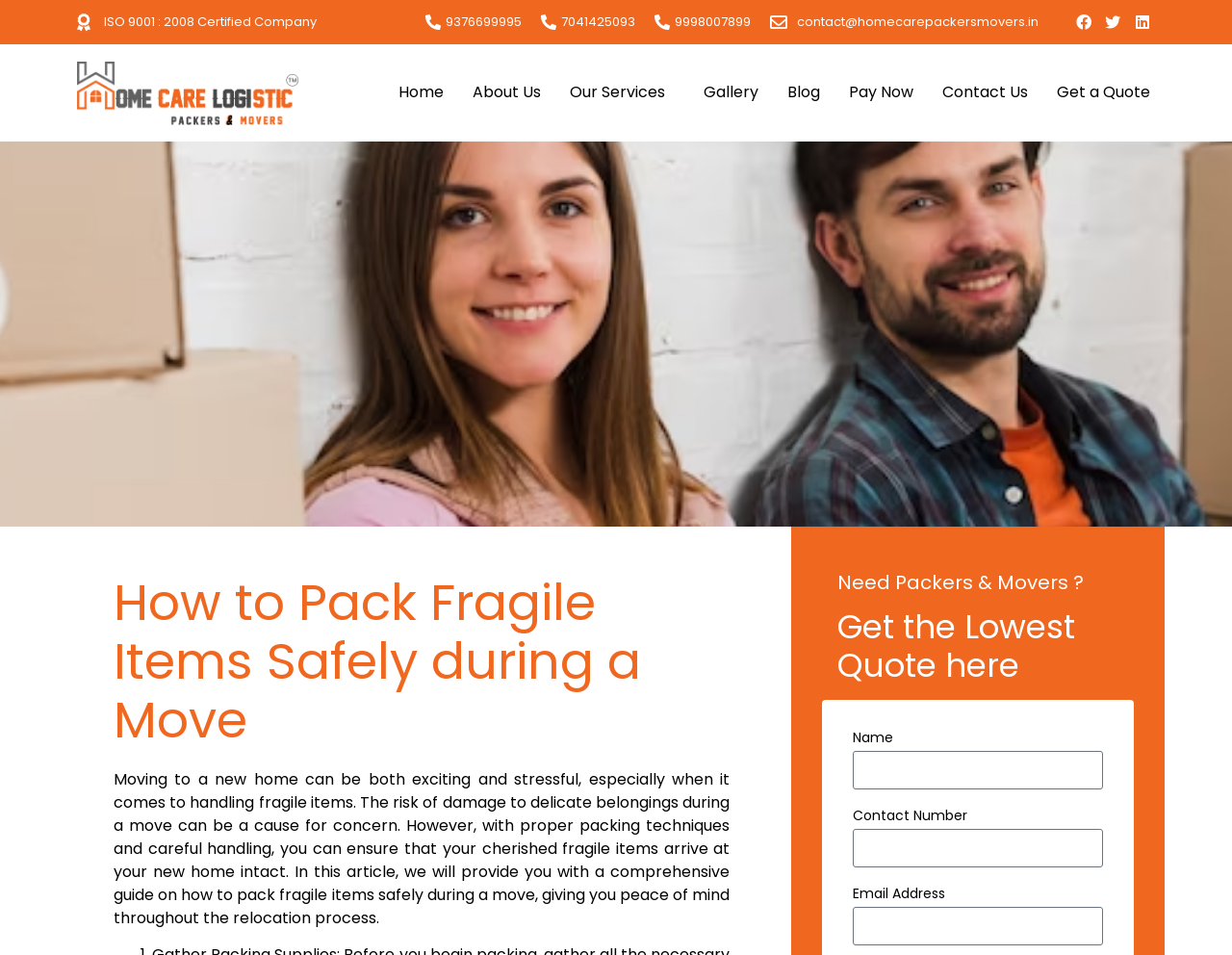Find the bounding box coordinates of the element's region that should be clicked in order to follow the given instruction: "Click the Home link". The coordinates should consist of four float numbers between 0 and 1, i.e., [left, top, right, bottom].

[0.312, 0.072, 0.372, 0.122]